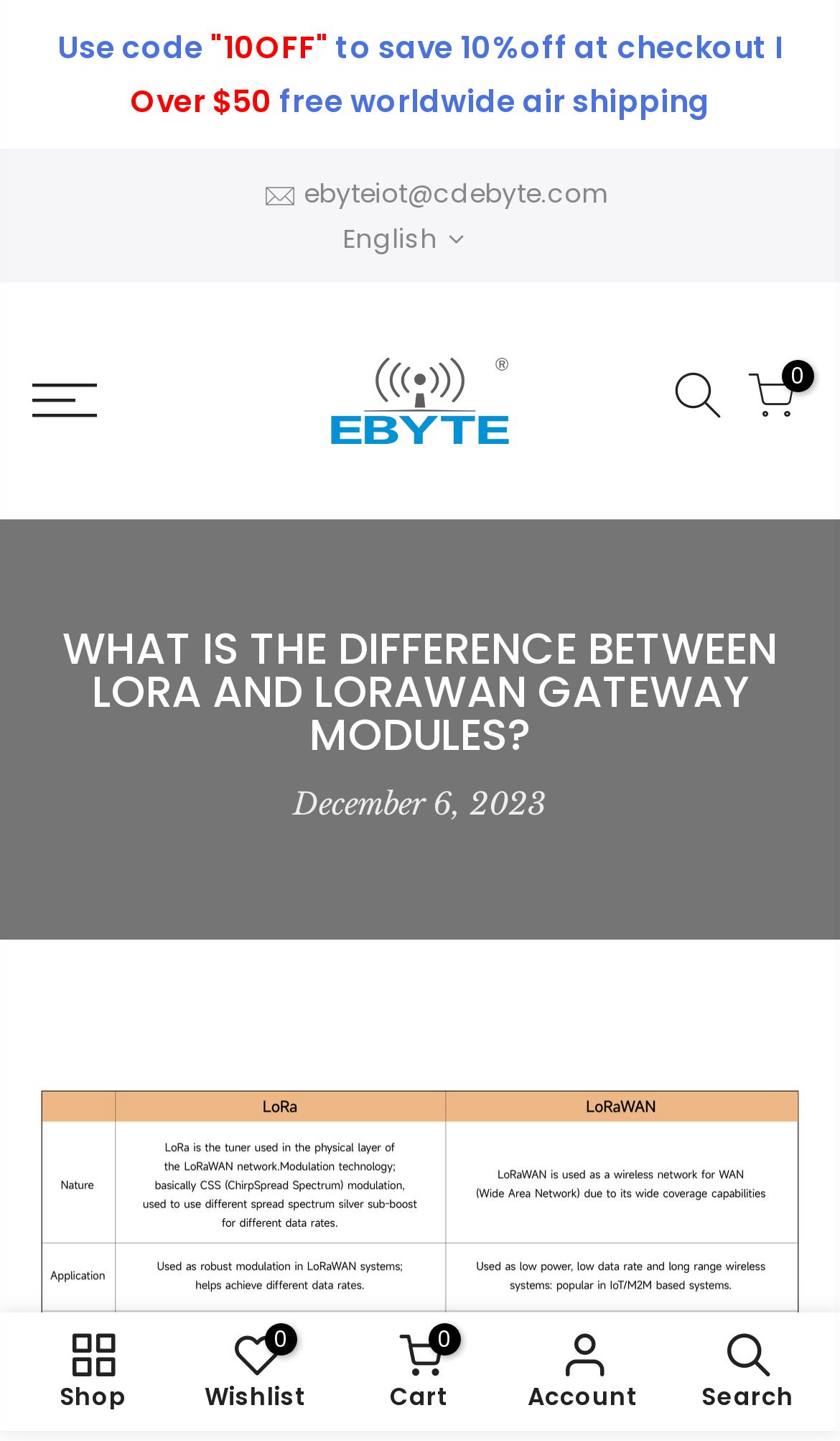What is the topic of the article?
Refer to the screenshot and deliver a thorough answer to the question presented.

The topic of the article is mentioned in the main heading, which says 'What is the difference between LoRa and LoRaWAN gateway modules?'.